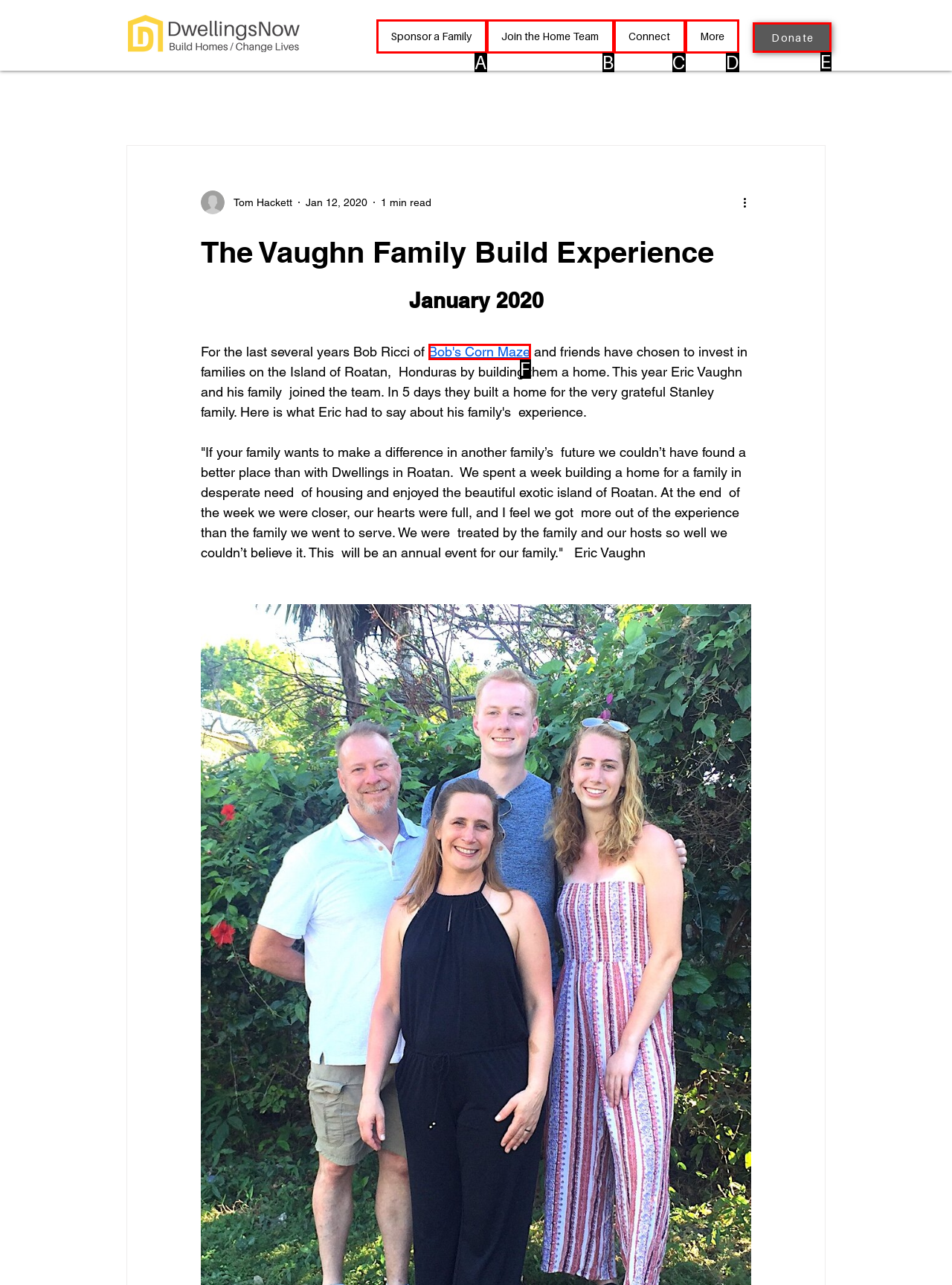Determine which option fits the element description: Join the Home Team
Answer with the option’s letter directly.

B